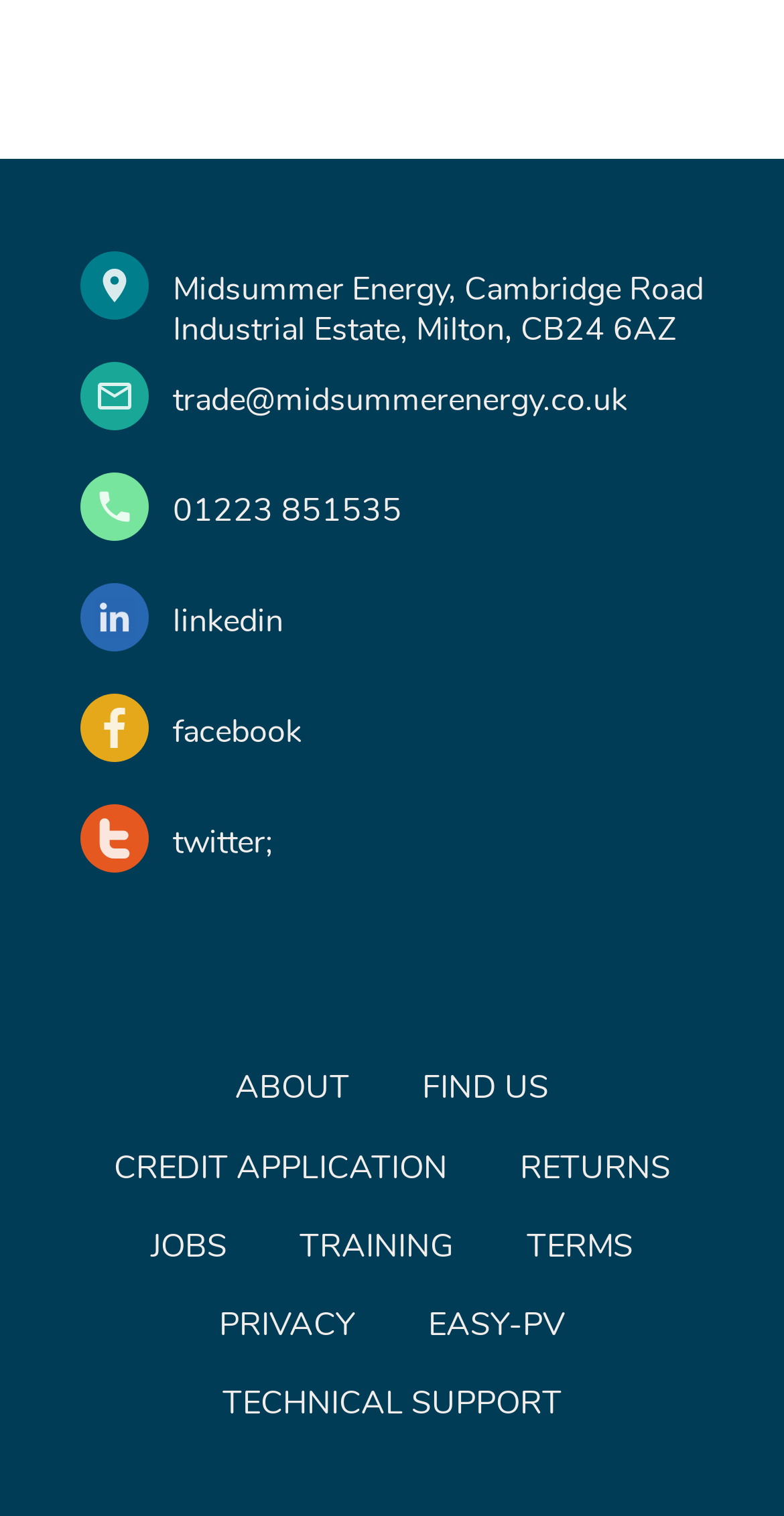Identify the bounding box coordinates for the region of the element that should be clicked to carry out the instruction: "call Midsummer Energy at 01223 851535". The bounding box coordinates should be four float numbers between 0 and 1, i.e., [left, top, right, bottom].

[0.221, 0.323, 0.513, 0.352]